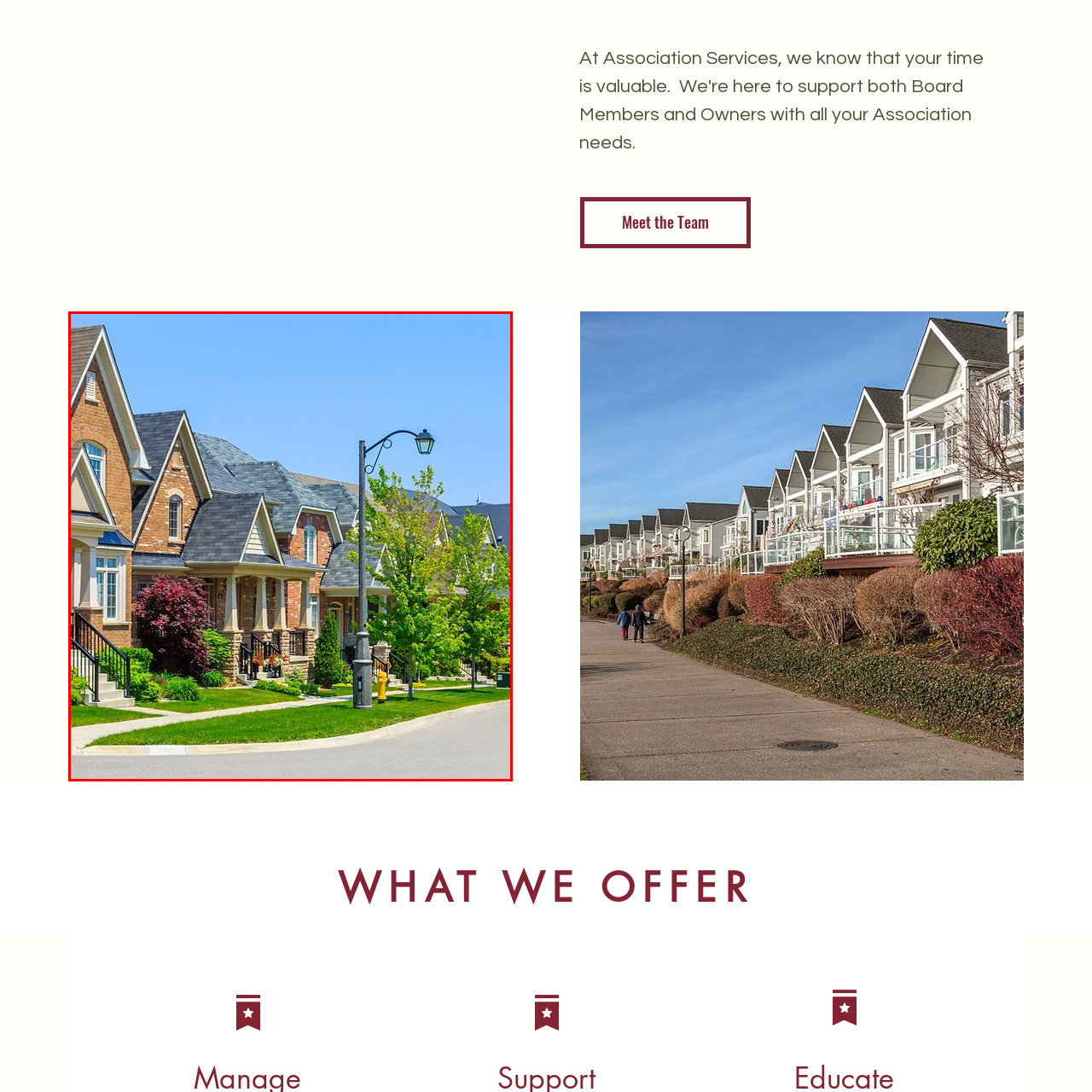Please look at the highlighted area within the red border and provide the answer to this question using just one word or phrase: 
What is the purpose of the vintage-style lamp post?

to illuminate the sidewalk